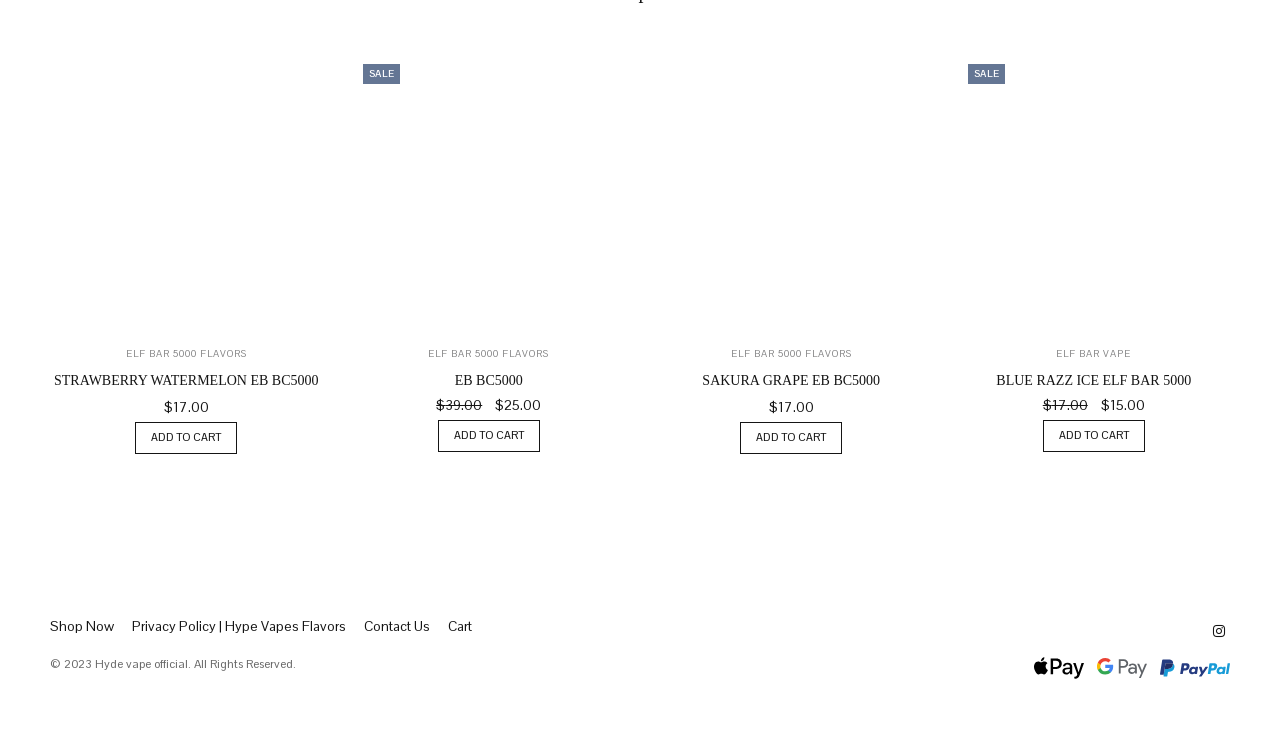Please determine the bounding box coordinates for the element with the description: "parent_node: SALE title="EB BC5000"".

[0.275, 0.073, 0.488, 0.444]